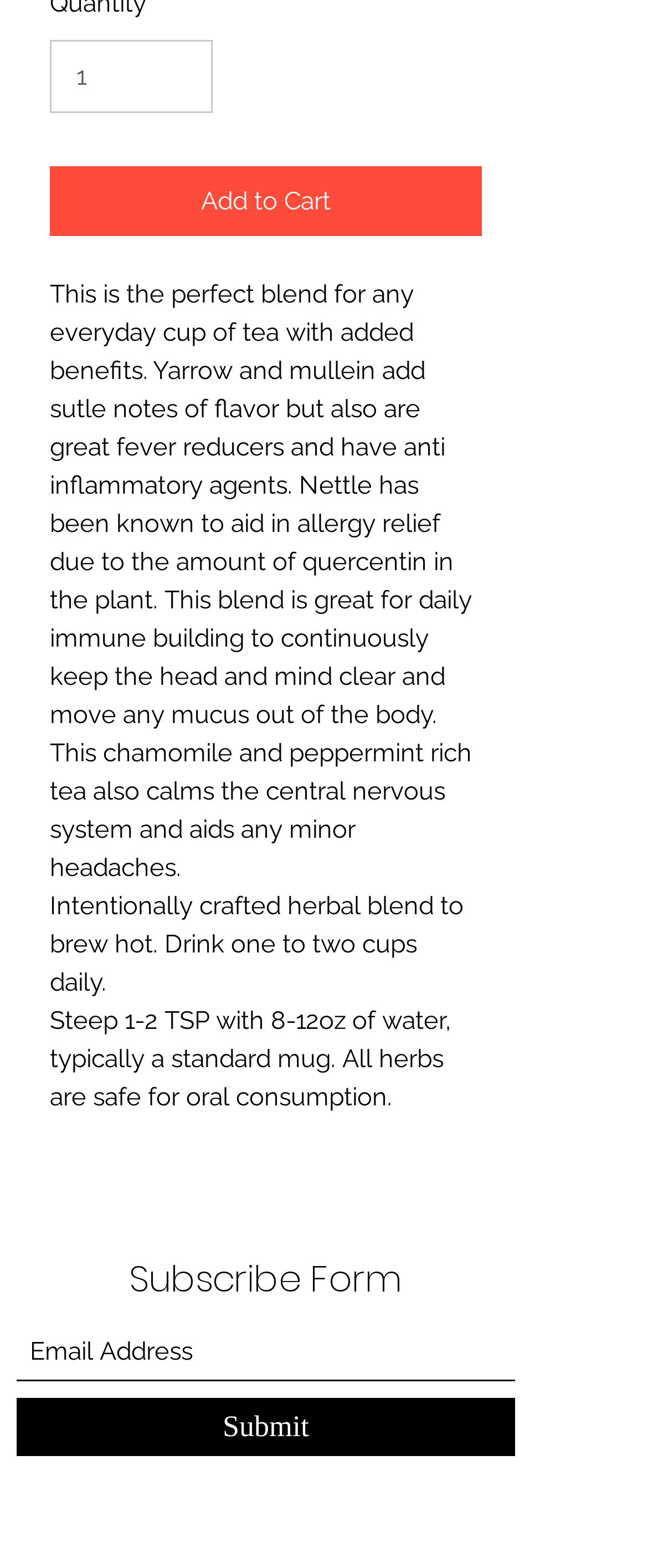Show the bounding box coordinates for the HTML element described as: "Submit".

[0.026, 0.892, 0.795, 0.929]